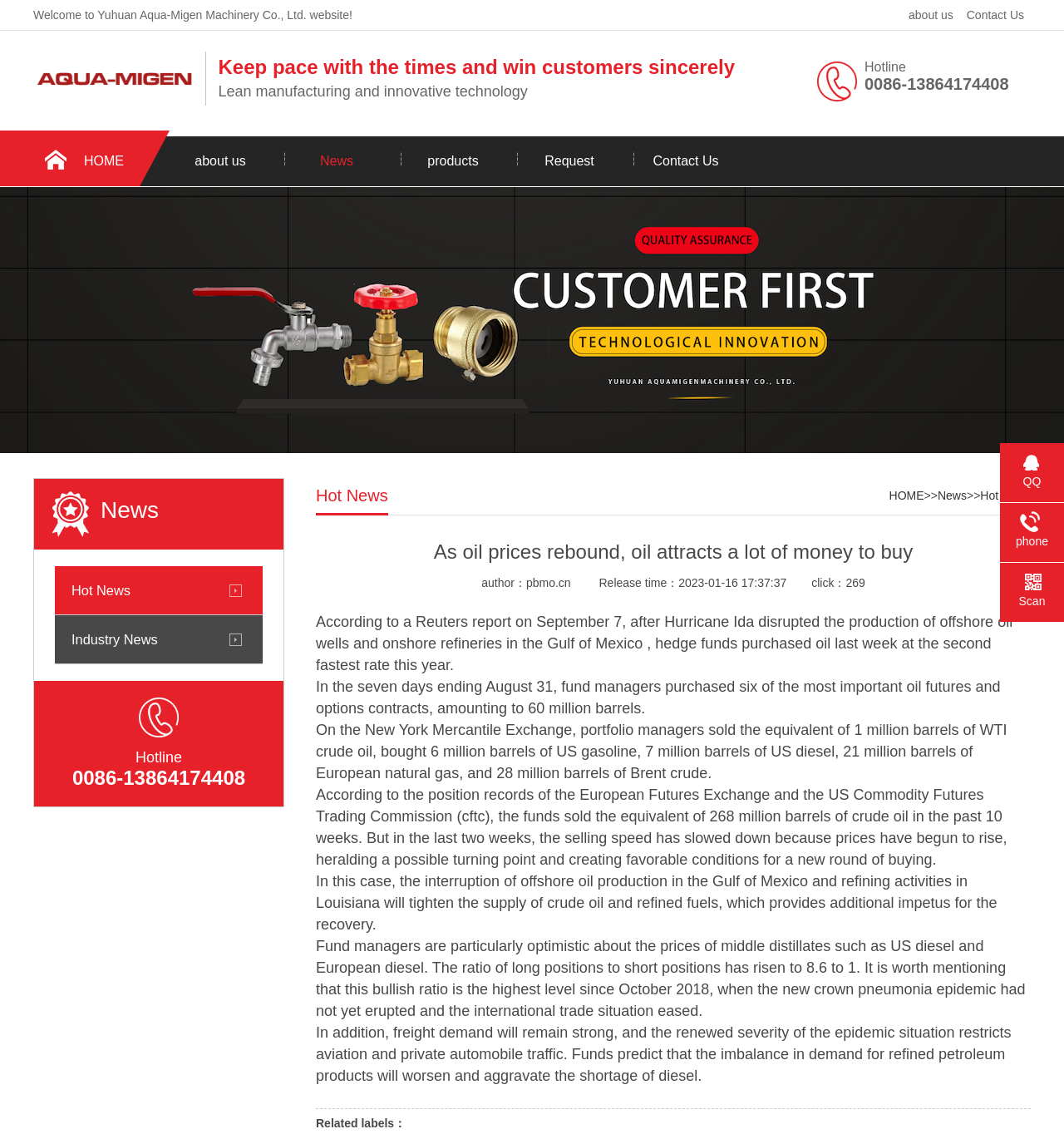Identify and provide the title of the webpage.

As oil prices rebound, oil attracts a lot of money to buy